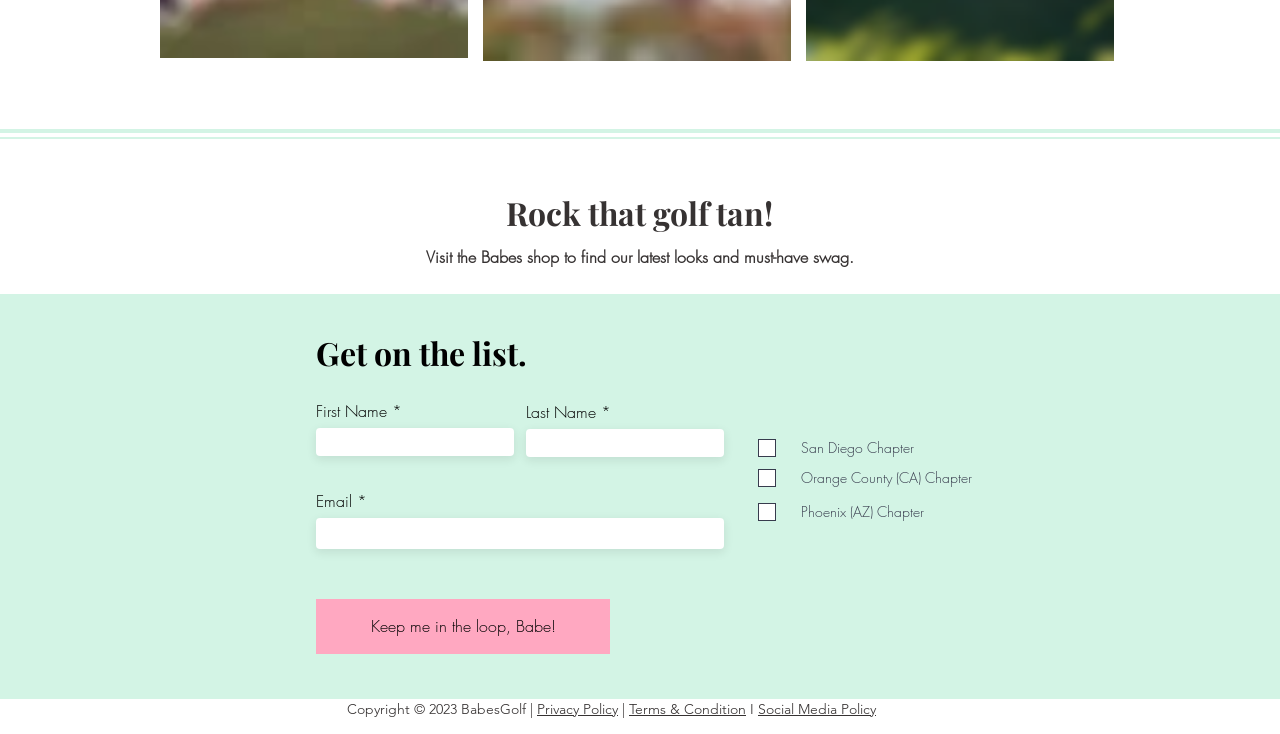Identify the bounding box for the described UI element: "Social Media Policy".

[0.592, 0.953, 0.684, 0.978]